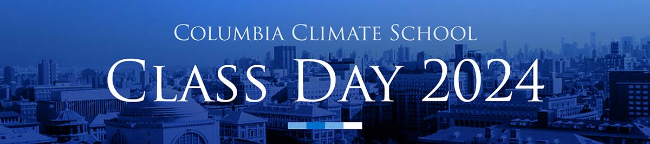Please examine the image and provide a detailed answer to the question: What is the focus of education at the institution?

The focus of education at the institution is climate and sustainability, as reflected in the visual representation of the image, which embodies the institution's commitment to education in these areas.